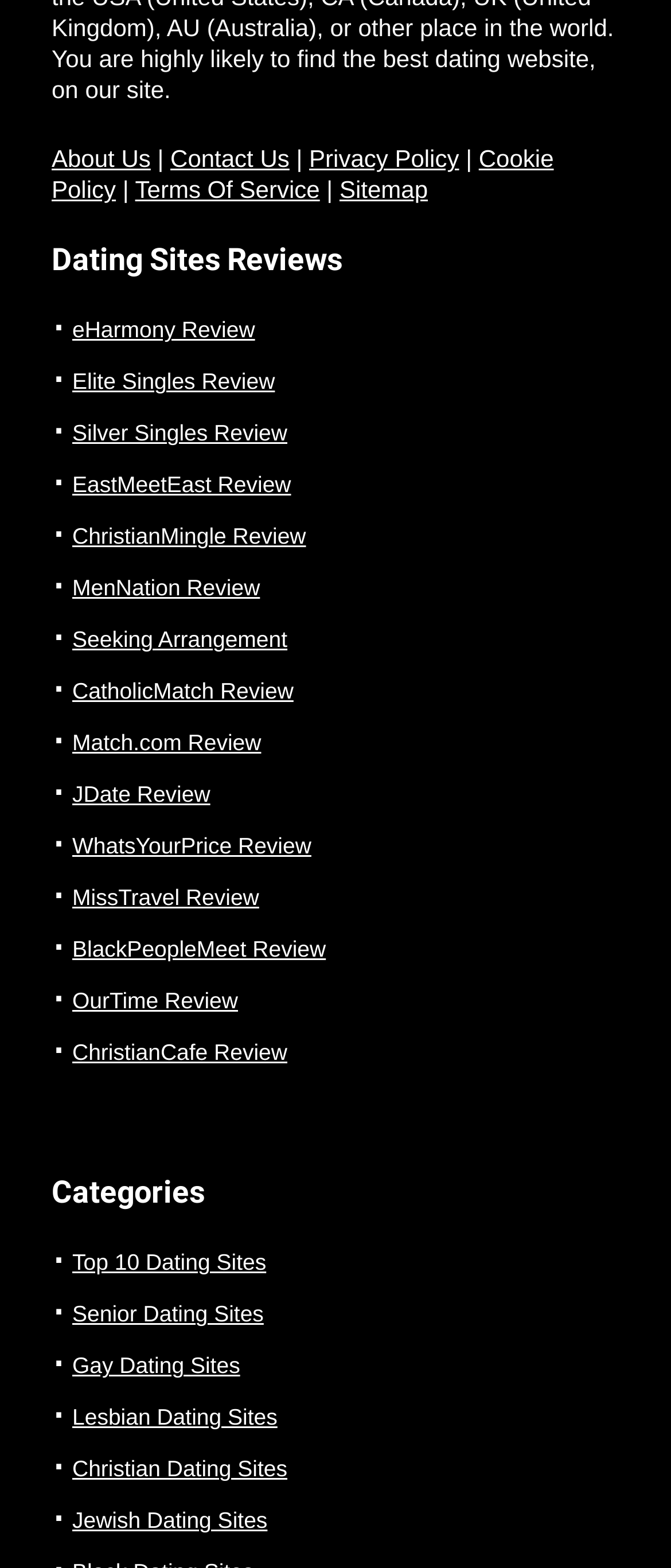Locate the bounding box coordinates of the element that should be clicked to execute the following instruction: "Share on Facebook".

None